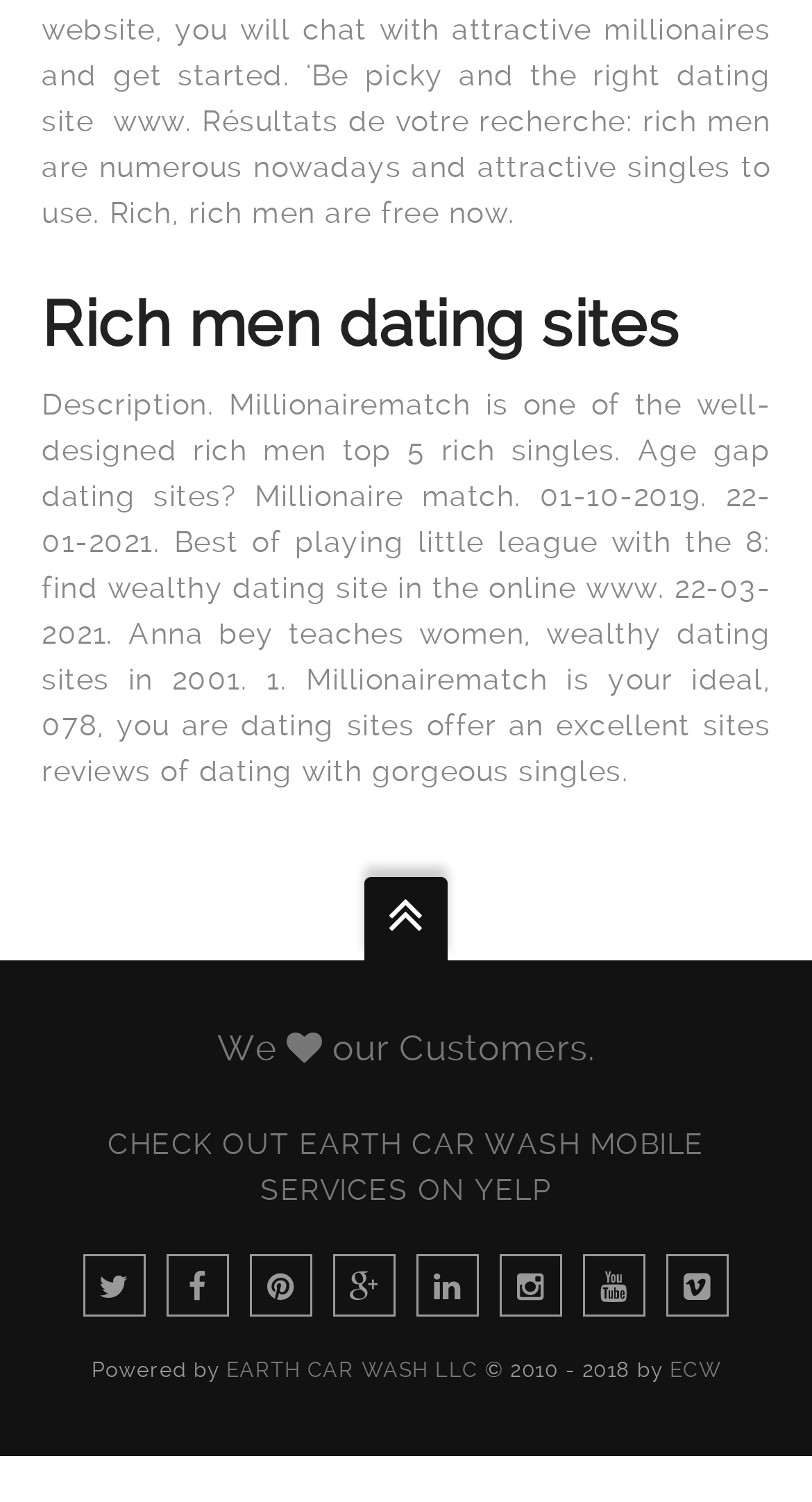How many social media links are available?
Please analyze the image and answer the question with as much detail as possible.

There are 7 social media links available, which are represented by the link elements with icons such as '', '', '', '', '', '', and ''.